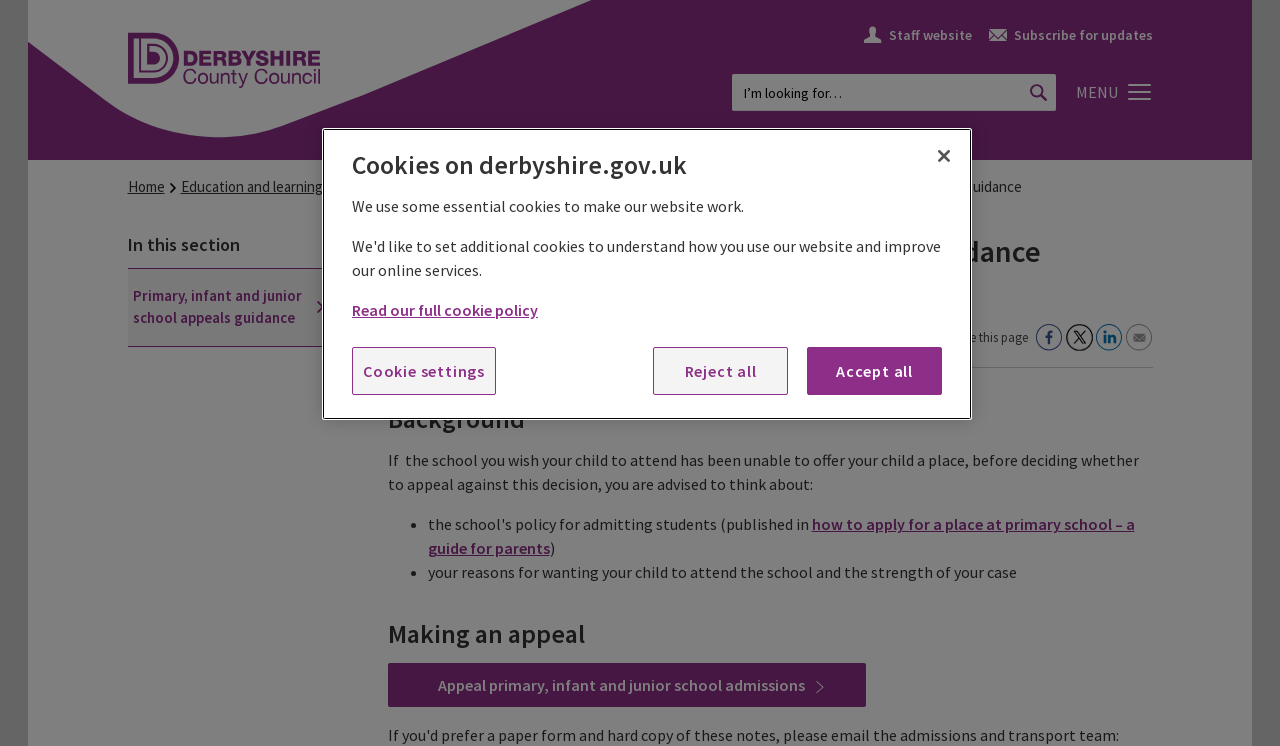Identify and provide the text of the main header on the webpage.

Primary, infant and junior school appeals guidance